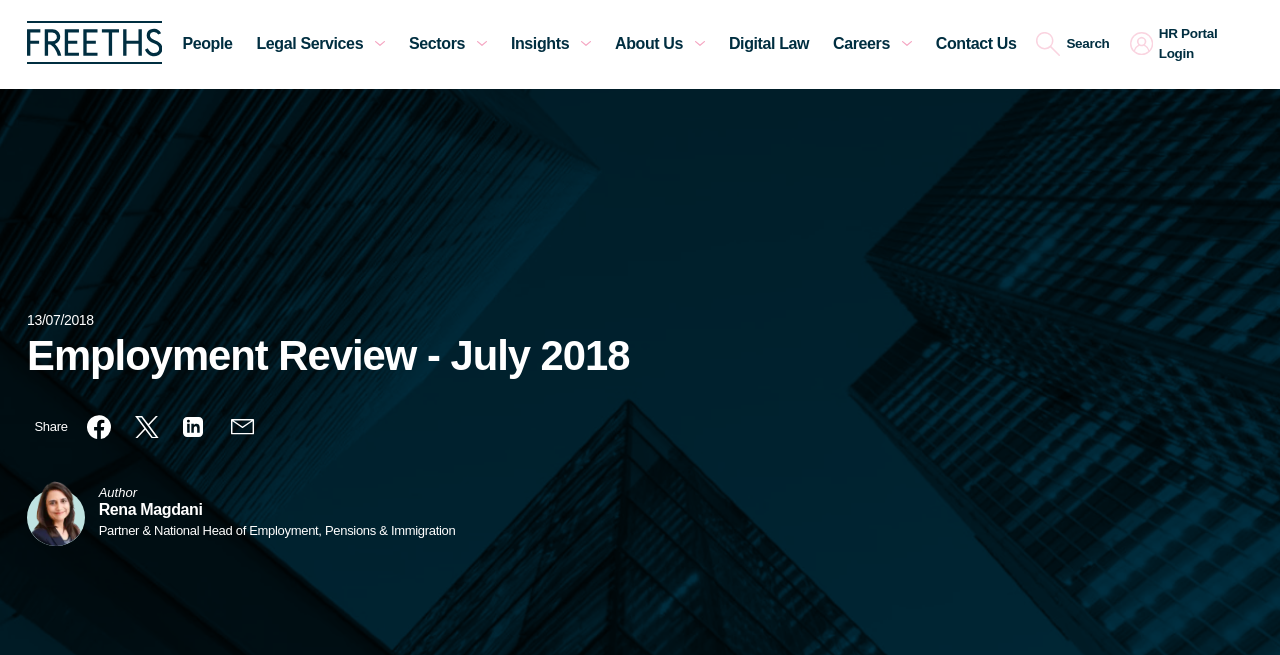Please provide the bounding box coordinates for the element that needs to be clicked to perform the following instruction: "read Rena Magdani's article". The coordinates should be given as four float numbers between 0 and 1, i.e., [left, top, right, bottom].

[0.021, 0.734, 0.367, 0.834]